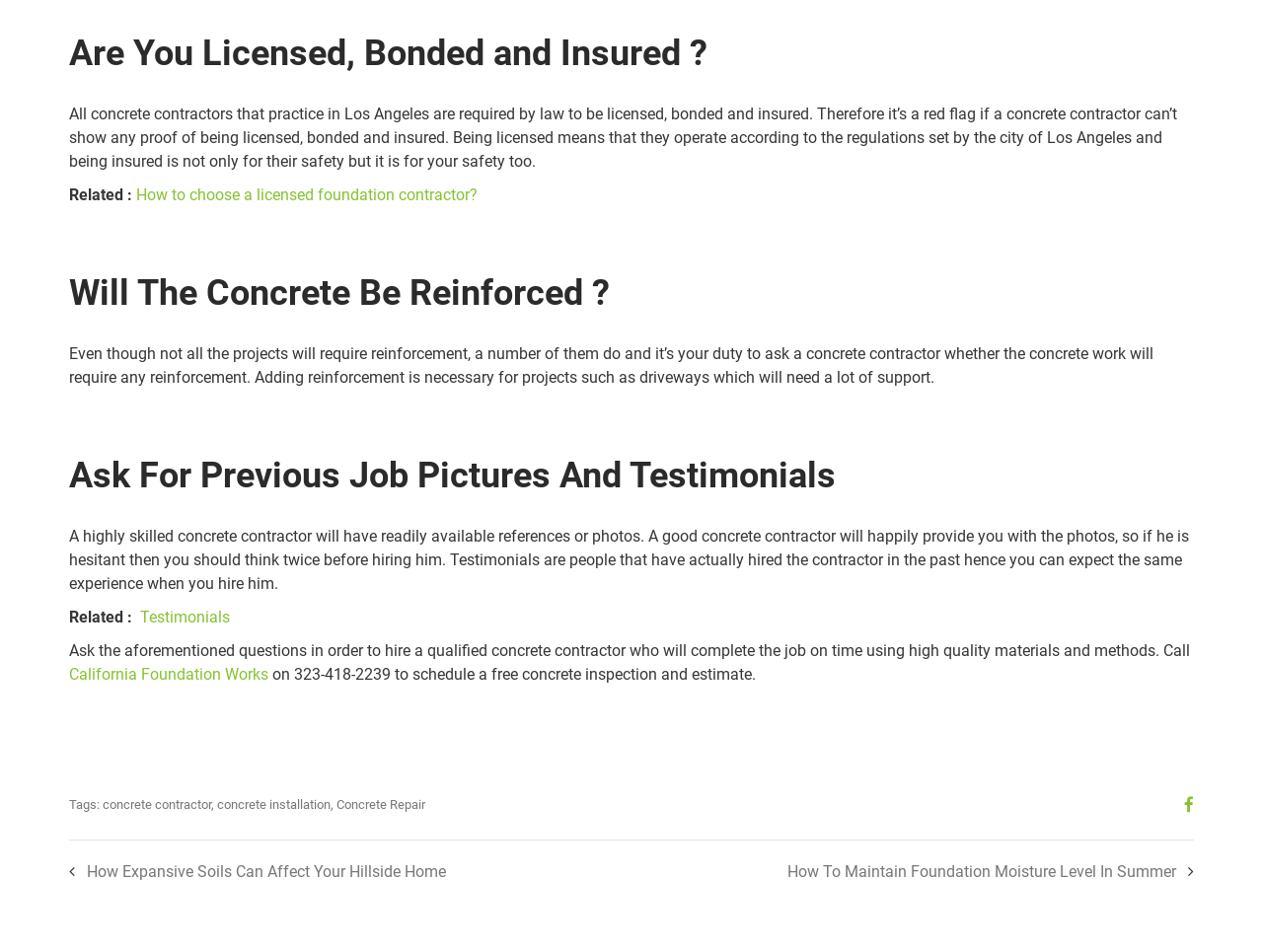Determine the bounding box for the UI element described here: "Concrete Repair".

[0.266, 0.837, 0.337, 0.86]